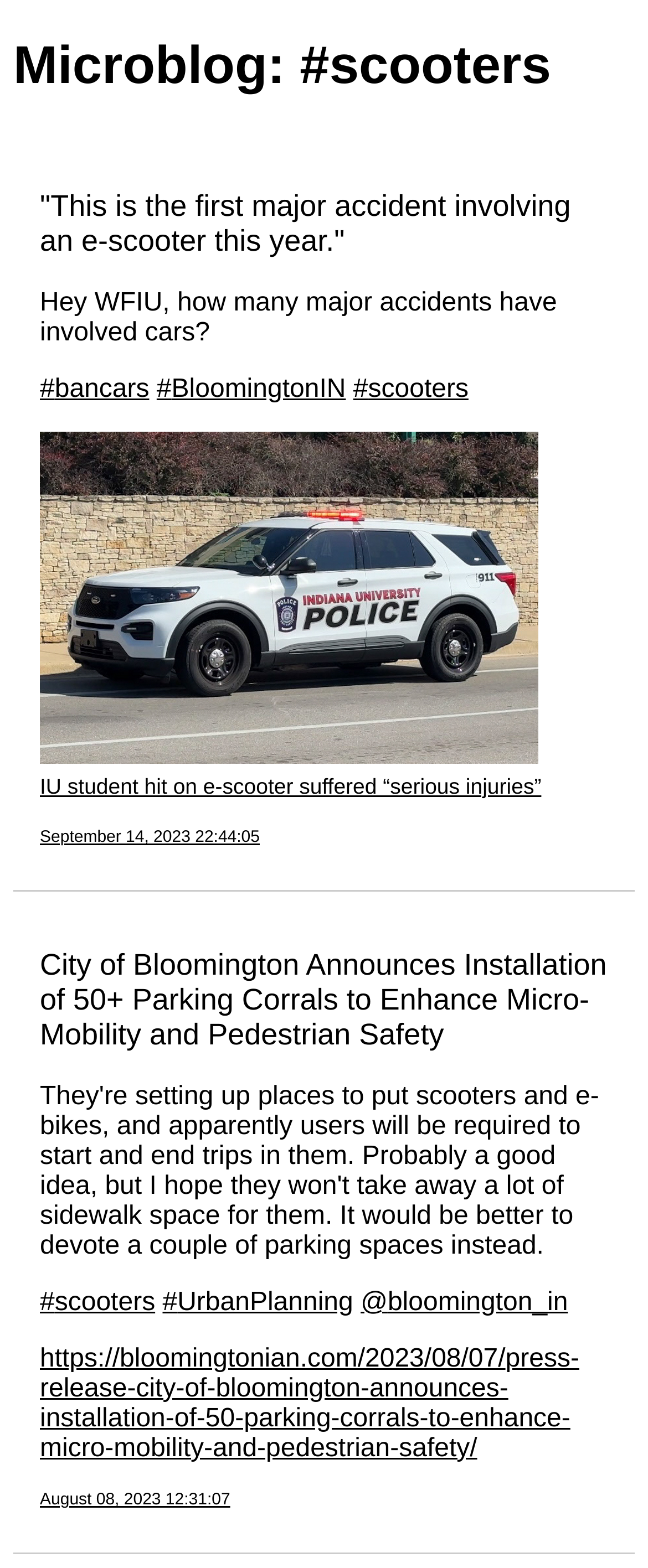Give a complete and precise description of the webpage's appearance.

The webpage appears to be a microblog focused on the topic of scooters, with a heading at the top left corner that reads "Microblog: #scooters". 

Below the heading, there are several blocks of text and links. The first block of text describes an accident involving an e-scooter, followed by a user's comment asking about the number of major accidents involving cars. 

To the right of the comment, there are three hashtags: #bancars, #BloomingtonIN, and #scooters. 

Below the hashtags, there is an image with a caption "IU student hit on e-scooter suffered “serious injuries”", which takes up a significant portion of the page. 

Underneath the image, there is a link to the same article, followed by a timestamp "September 14, 2023 22:44:05". 

Further down, there is a block of text describing the City of Bloomington's installation of parking corrals to enhance micro-mobility and pedestrian safety. 

Below this text, there are three more hashtags: #scooters, #UrbanPlanning, and a link to @bloomington_in. 

At the bottom of the page, there is a link to a press release from the City of Bloomington, followed by a timestamp "August 08, 2023 12:31:07".